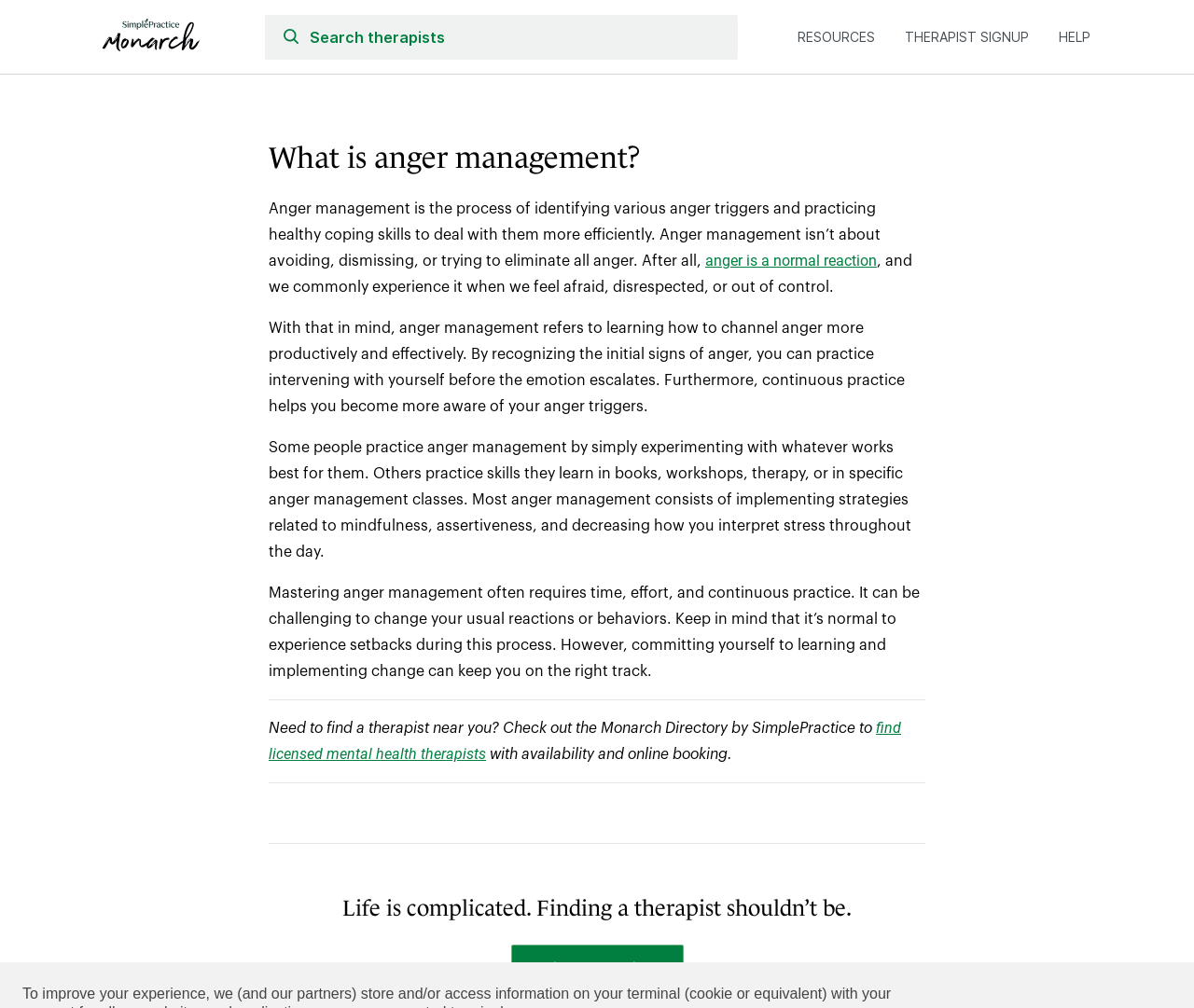What is the call-to-action at the bottom of the webpage?
Using the image as a reference, give a one-word or short phrase answer.

Find a therapist